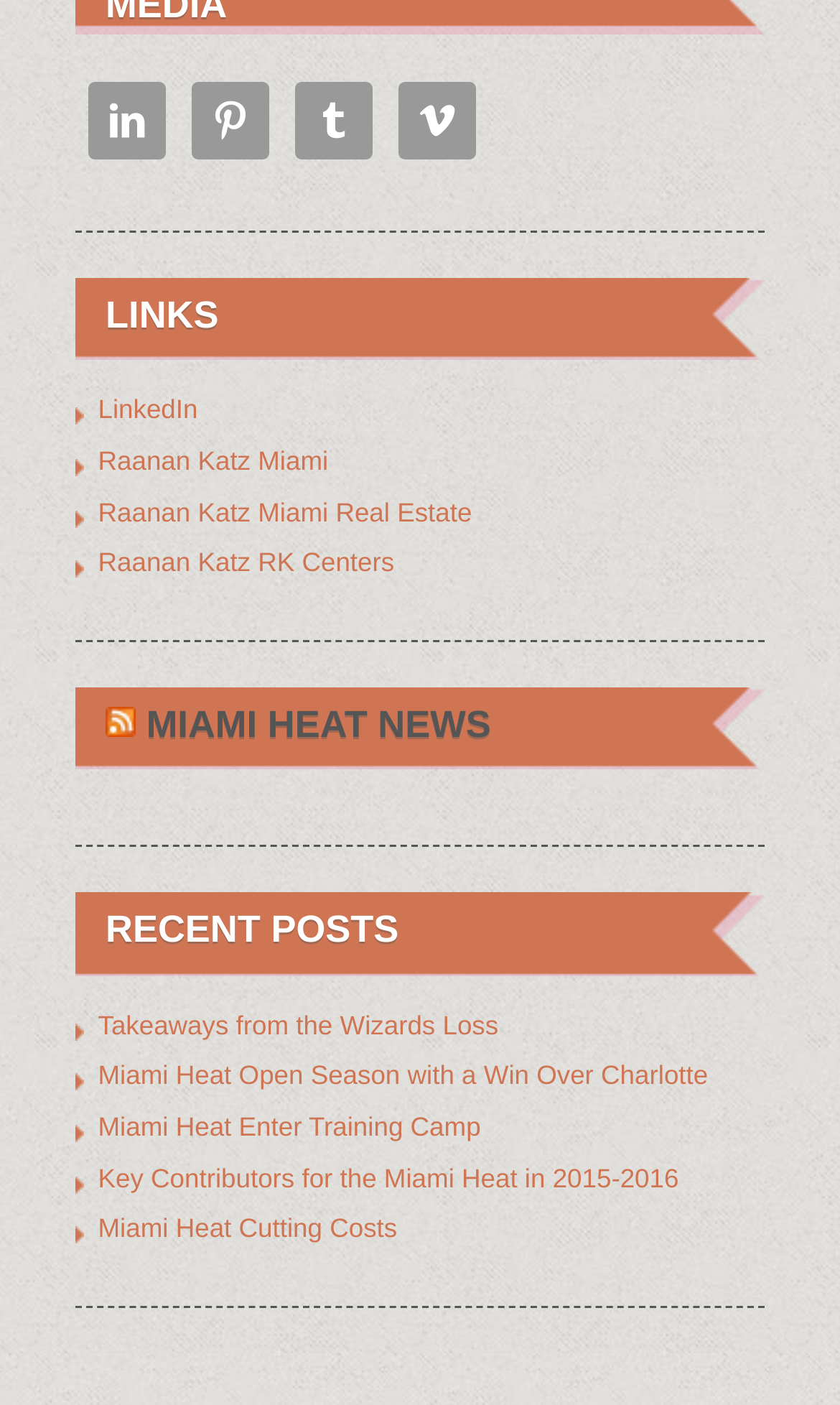How many recent posts are listed?
Utilize the information in the image to give a detailed answer to the question.

I counted the number of recent posts listed on the webpage, which are Takeaways from the Wizards Loss, Miami Heat Open Season with a Win Over Charlotte, Miami Heat Enter Training Camp, Key Contributors for the Miami Heat in 2015-2016, and Miami Heat Cutting Costs, totaling 5 posts.